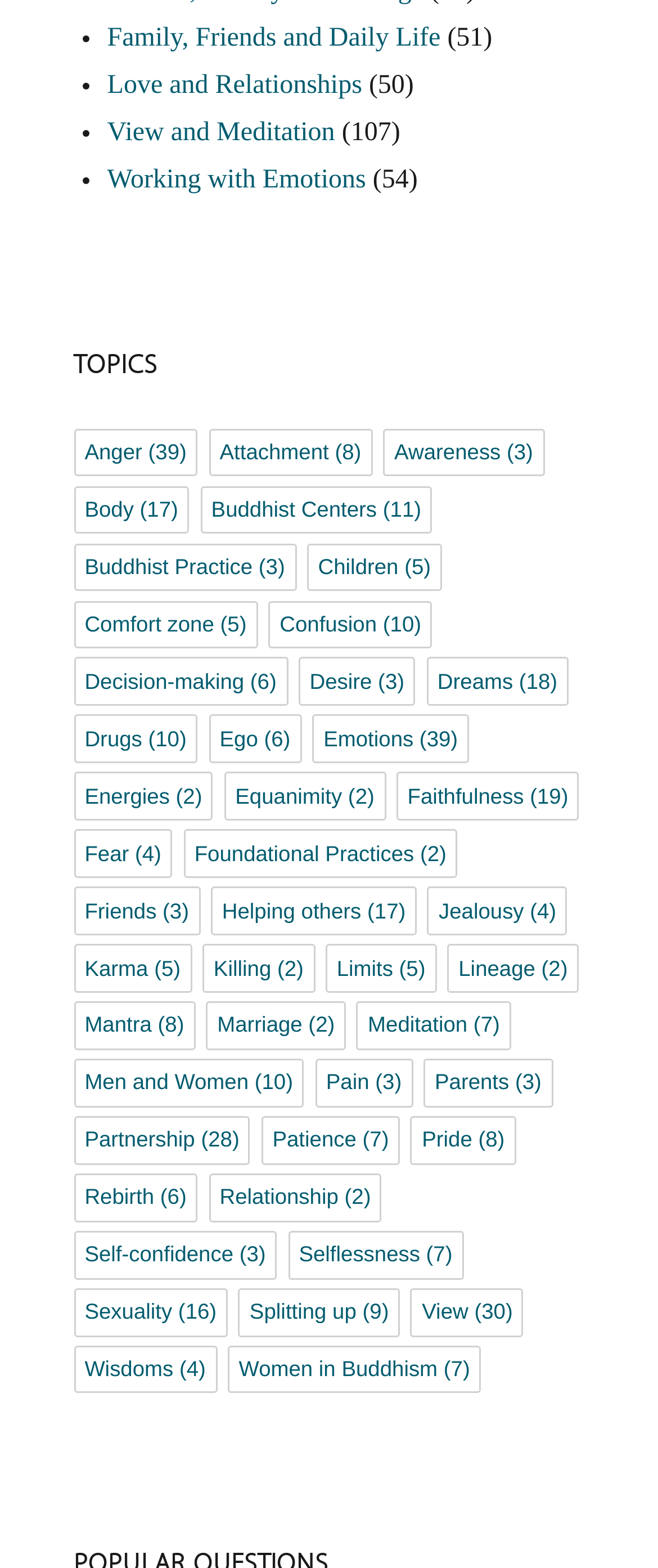Determine the bounding box coordinates for the area you should click to complete the following instruction: "Click on 'Family, Friends and Daily Life'".

[0.163, 0.015, 0.67, 0.033]